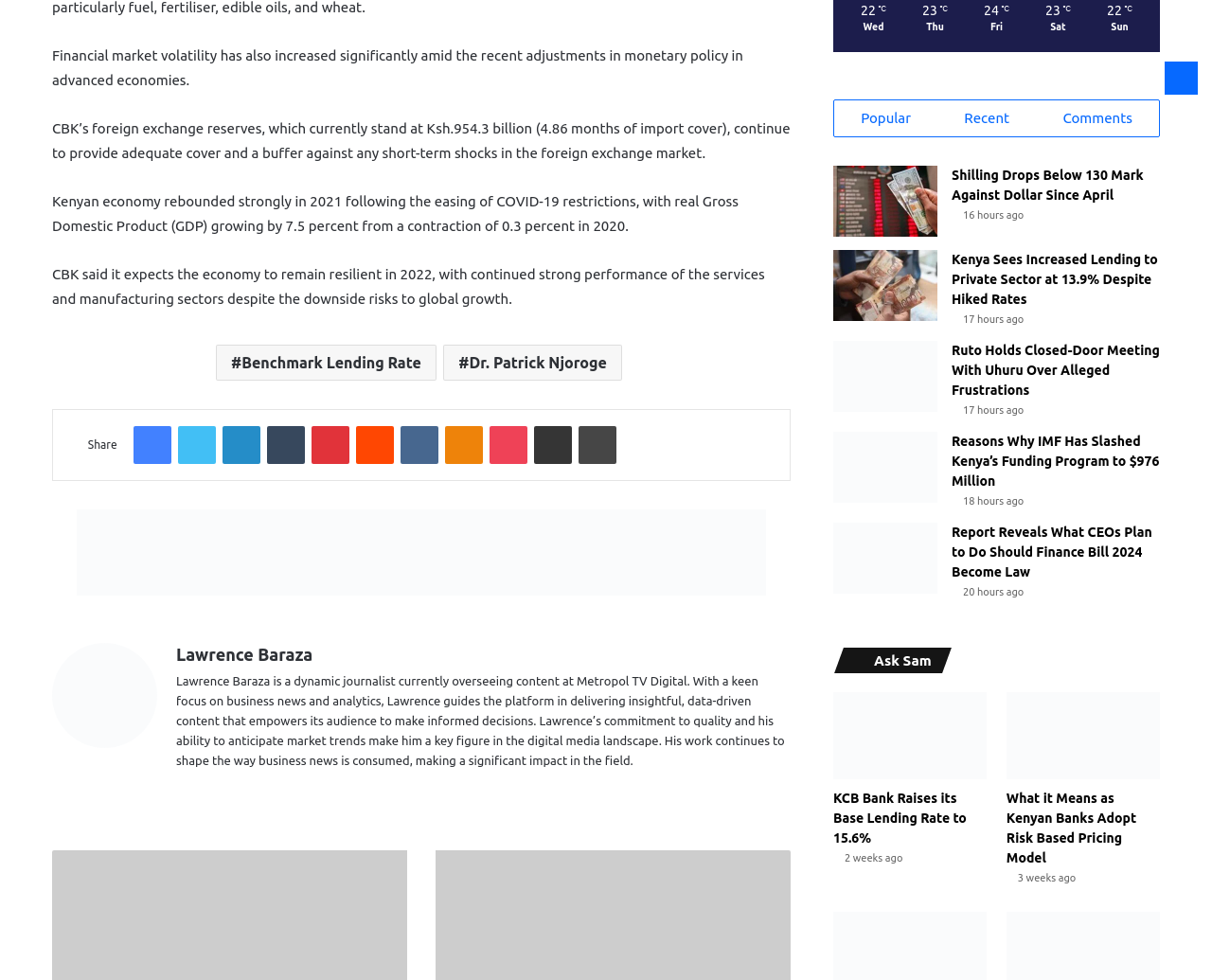Provide a single word or phrase answer to the question: 
What is the current level of CBK's foreign exchange reserves?

Ksh.954.3 billion